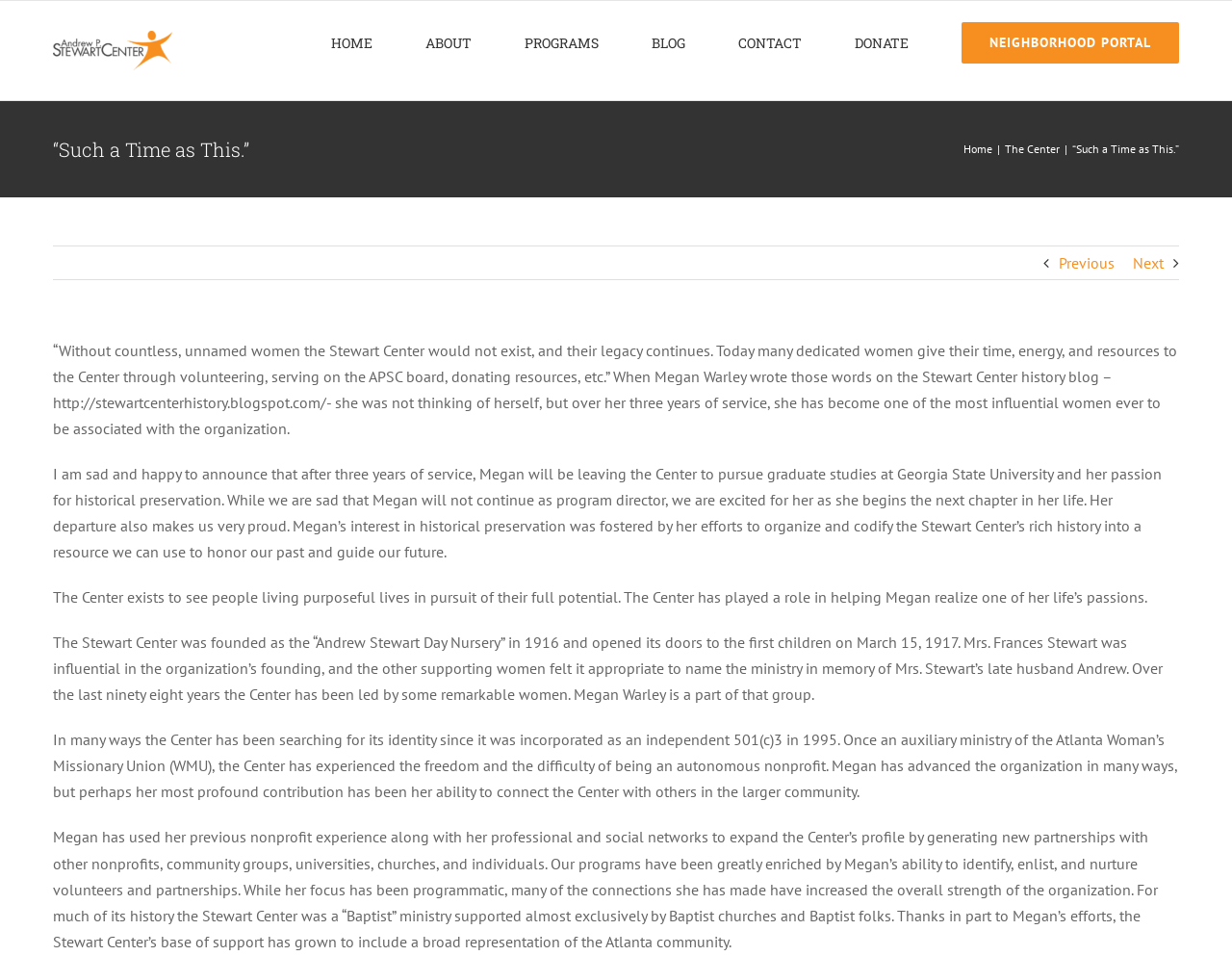What is the year the center was incorporated as an independent 501(c)3?
Look at the image and answer the question with a single word or phrase.

1995